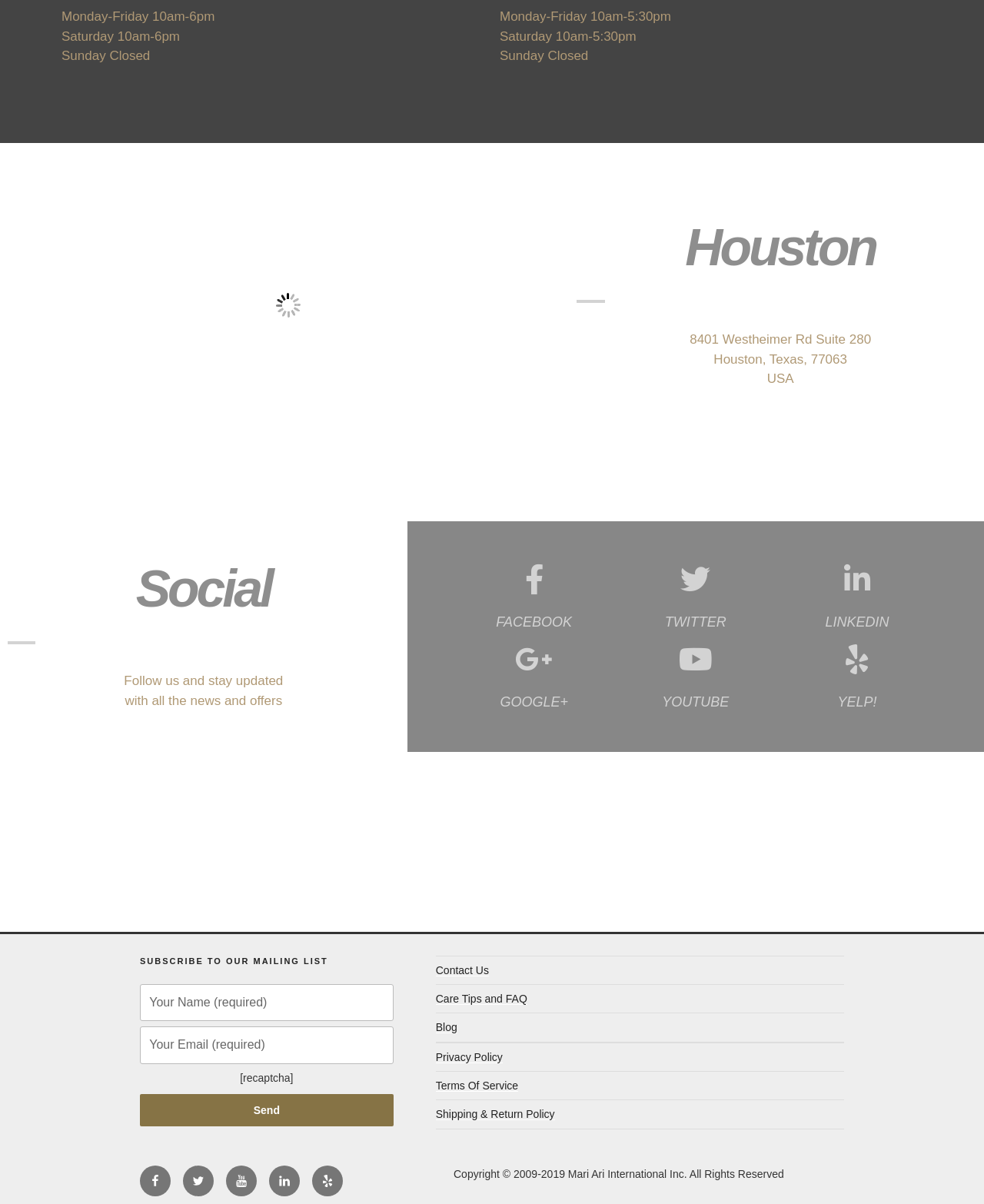Answer the question with a single word or phrase: 
What is the address of the Houston location?

8401 Westheimer Rd Suite 280 Houston, Tx 77063 -USA